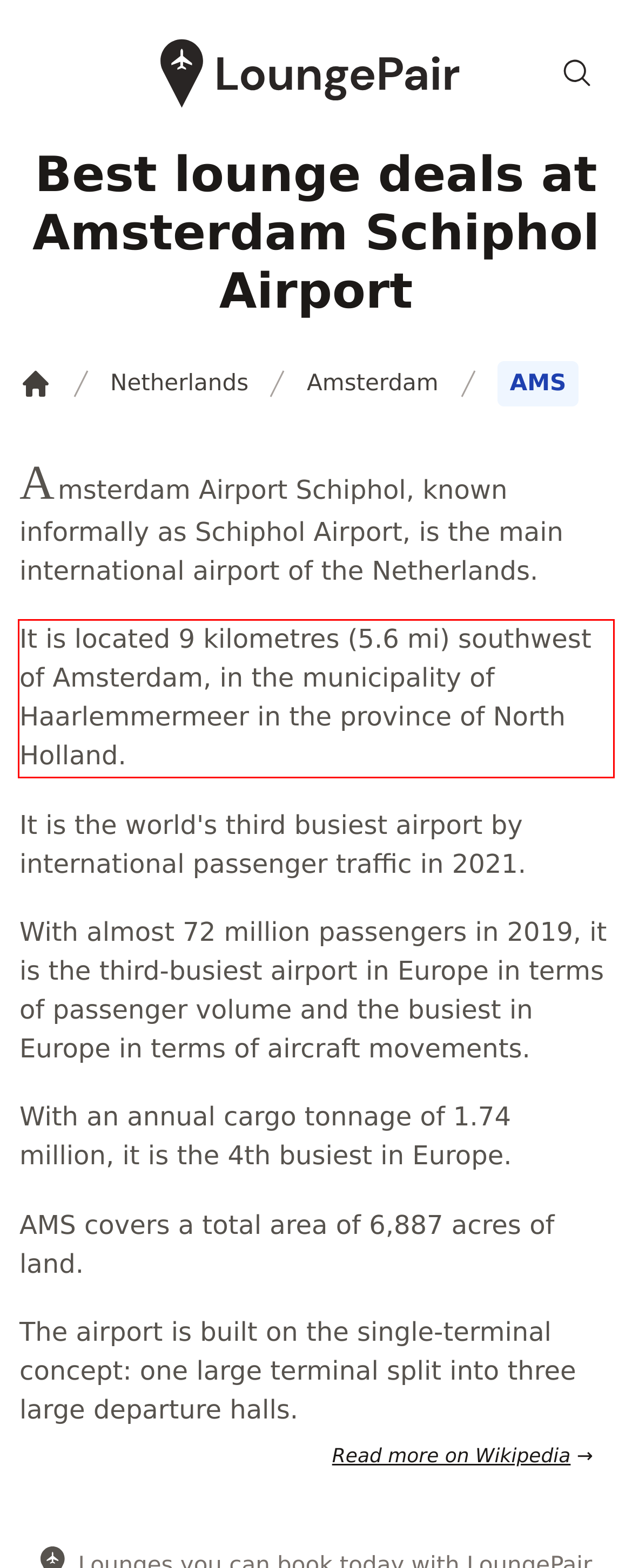Within the screenshot of a webpage, identify the red bounding box and perform OCR to capture the text content it contains.

It is located 9 kilometres (5.6 mi) southwest of Amsterdam, in the municipality of Haarlemmermeer in the province of North Holland.